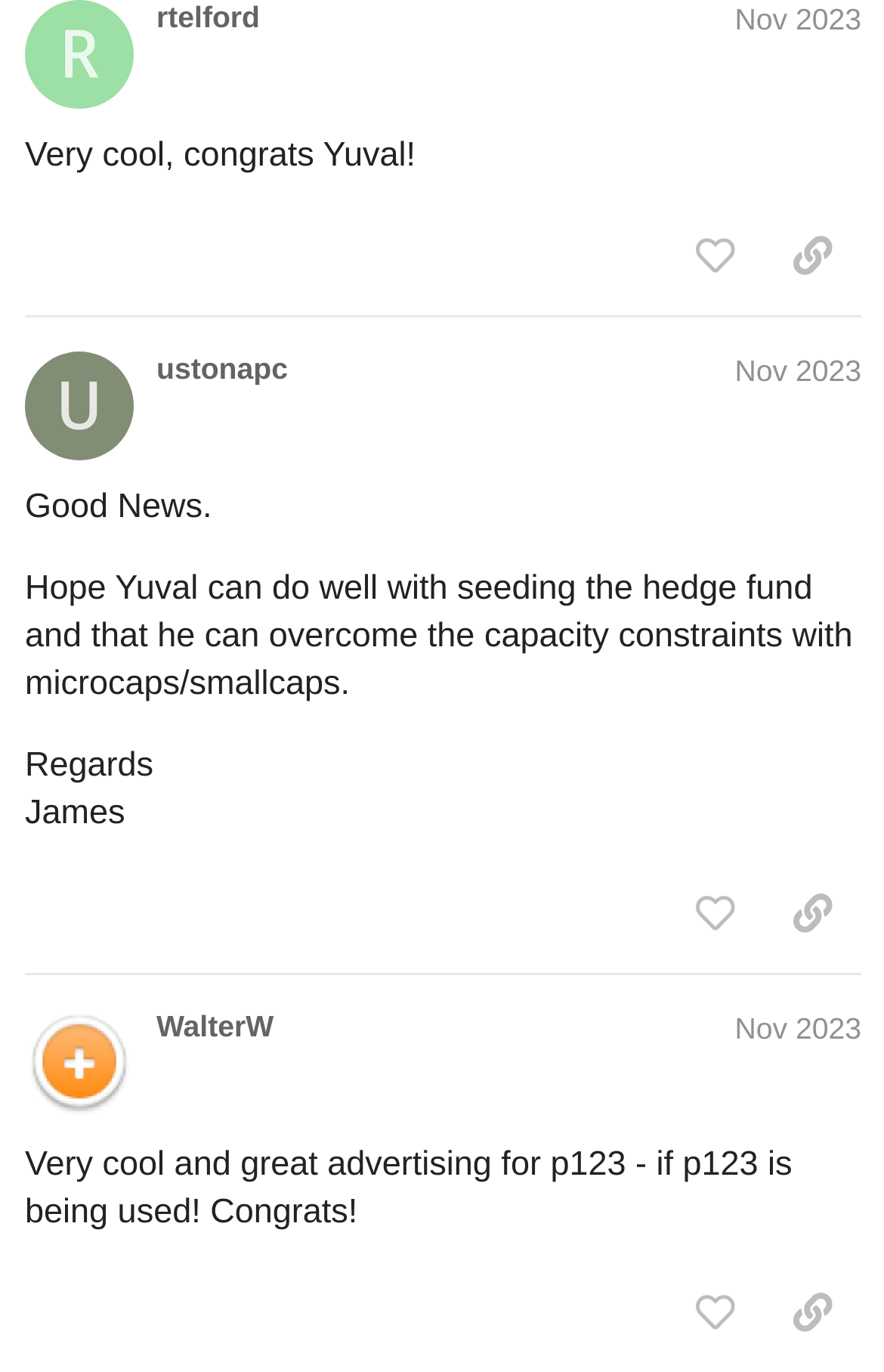Can you specify the bounding box coordinates for the region that should be clicked to fulfill this instruction: "Click to copy a link to this post to clipboard".

[0.864, 0.155, 0.974, 0.217]